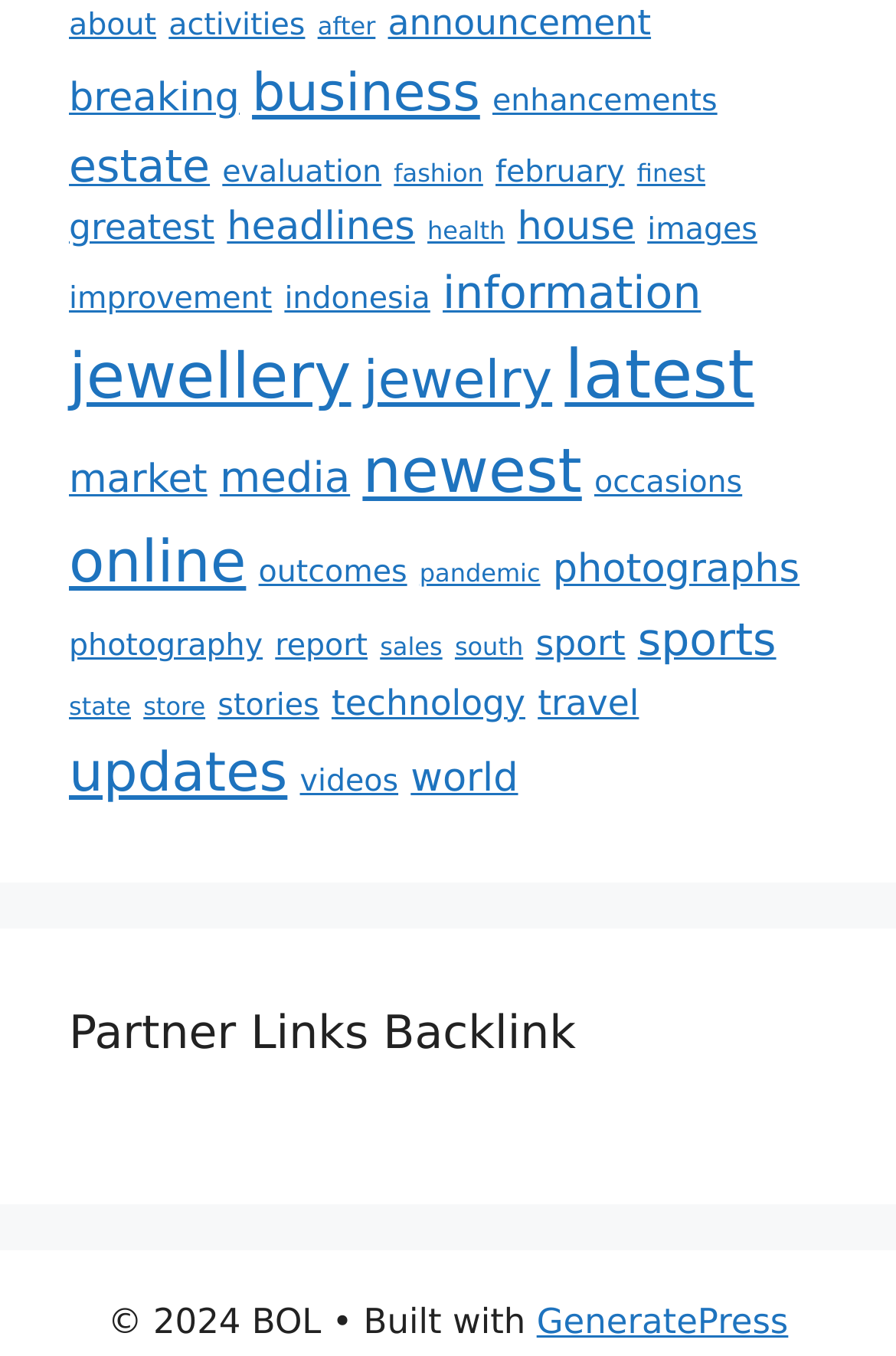Please identify the bounding box coordinates of the clickable element to fulfill the following instruction: "visit Partner Links Backlink". The coordinates should be four float numbers between 0 and 1, i.e., [left, top, right, bottom].

[0.077, 0.736, 0.923, 0.787]